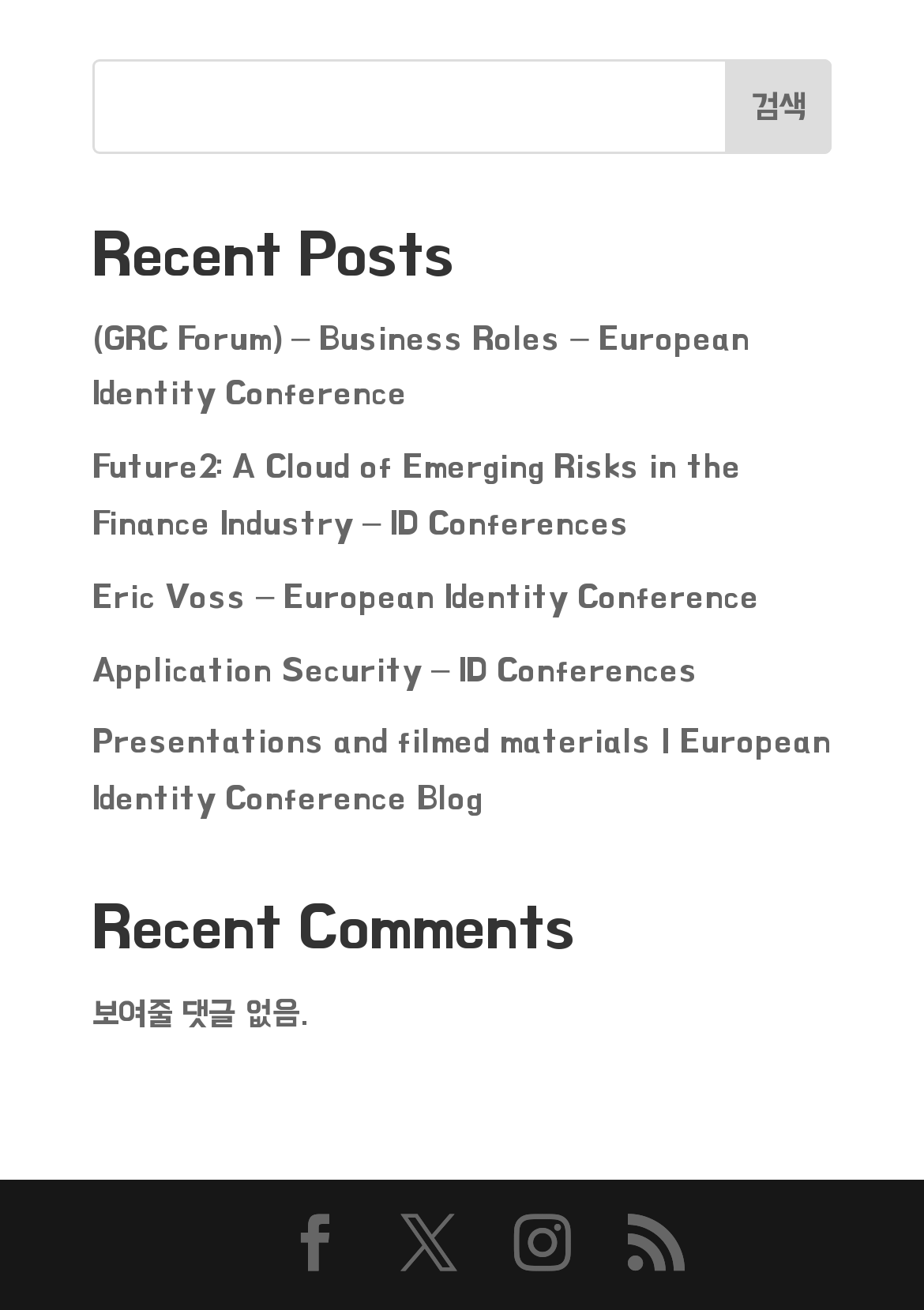Based on the image, please respond to the question with as much detail as possible:
How many recent posts are listed?

The webpage has a section labeled 'Recent Posts' which lists five links to different articles or blog posts. These links have descriptive text and are arranged vertically, indicating that they are separate posts.